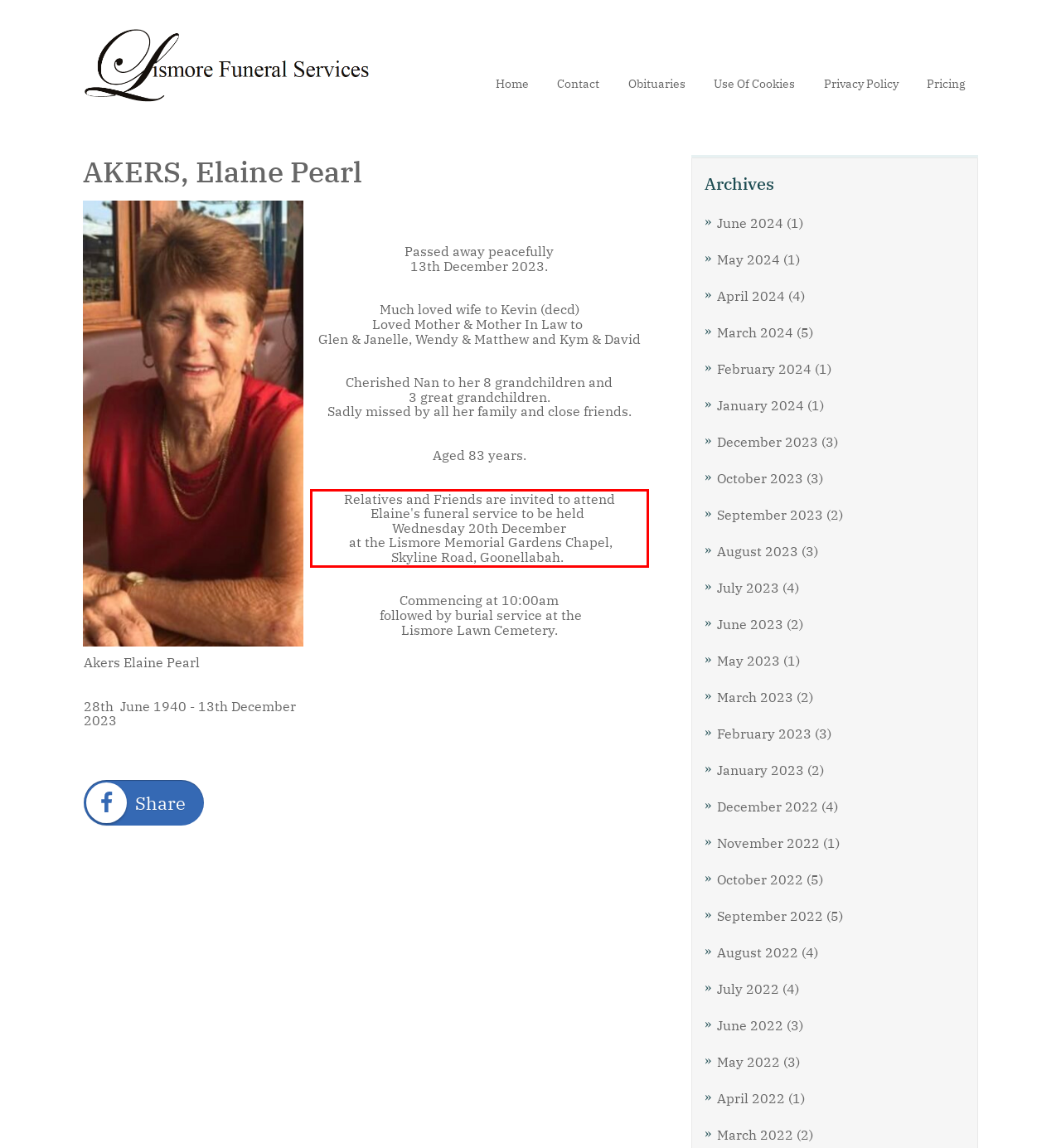Examine the webpage screenshot and use OCR to recognize and output the text within the red bounding box.

Relatives and Friends are invited to attend Elaine's funeral service to be held Wednesday 20th December at the Lismore Memorial Gardens Chapel, Skyline Road, Goonellabah.